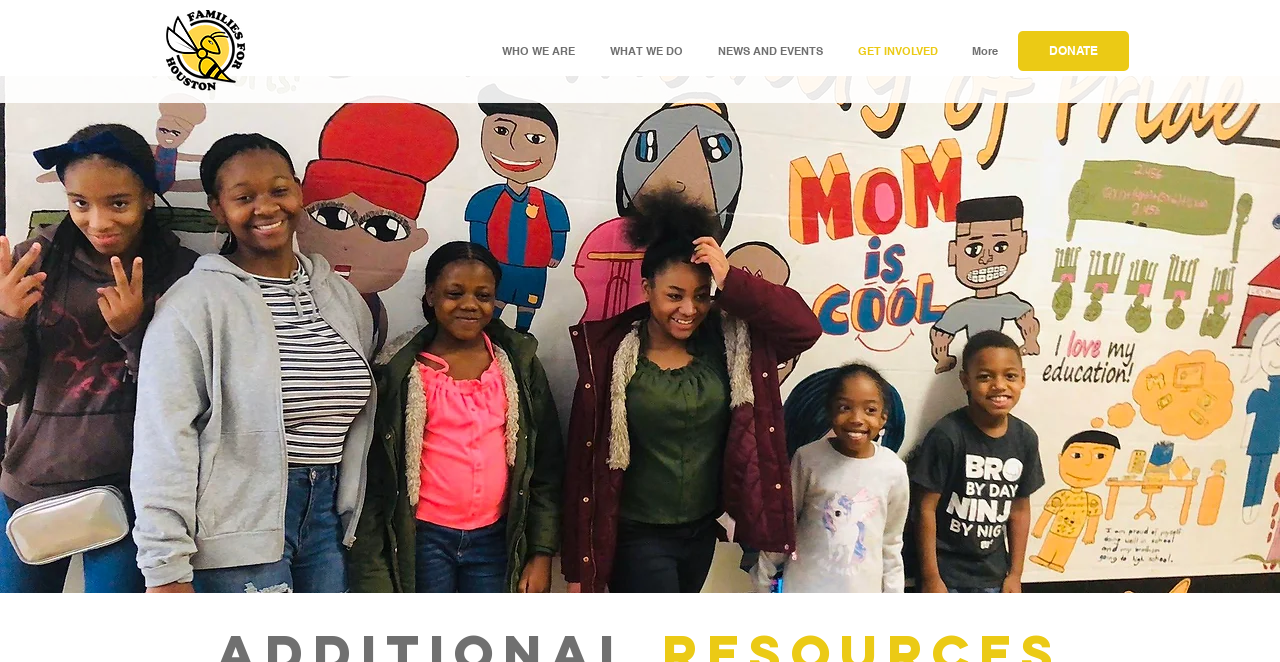Find the UI element described as: "GET INVOLVED" and predict its bounding box coordinates. Ensure the coordinates are four float numbers between 0 and 1, [left, top, right, bottom].

[0.656, 0.047, 0.746, 0.107]